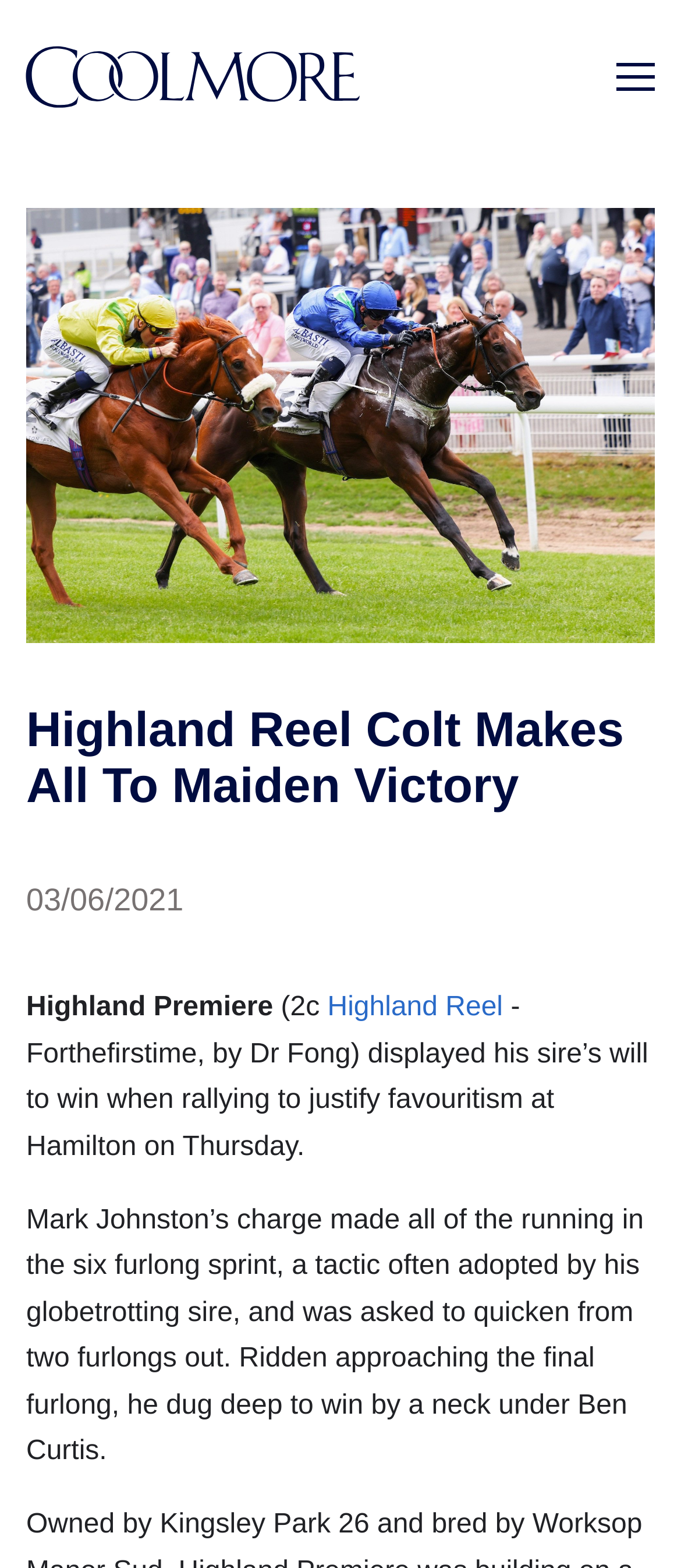Who is the jockey of Highland Premiere?
Answer the question with a single word or phrase derived from the image.

Ben Curtis